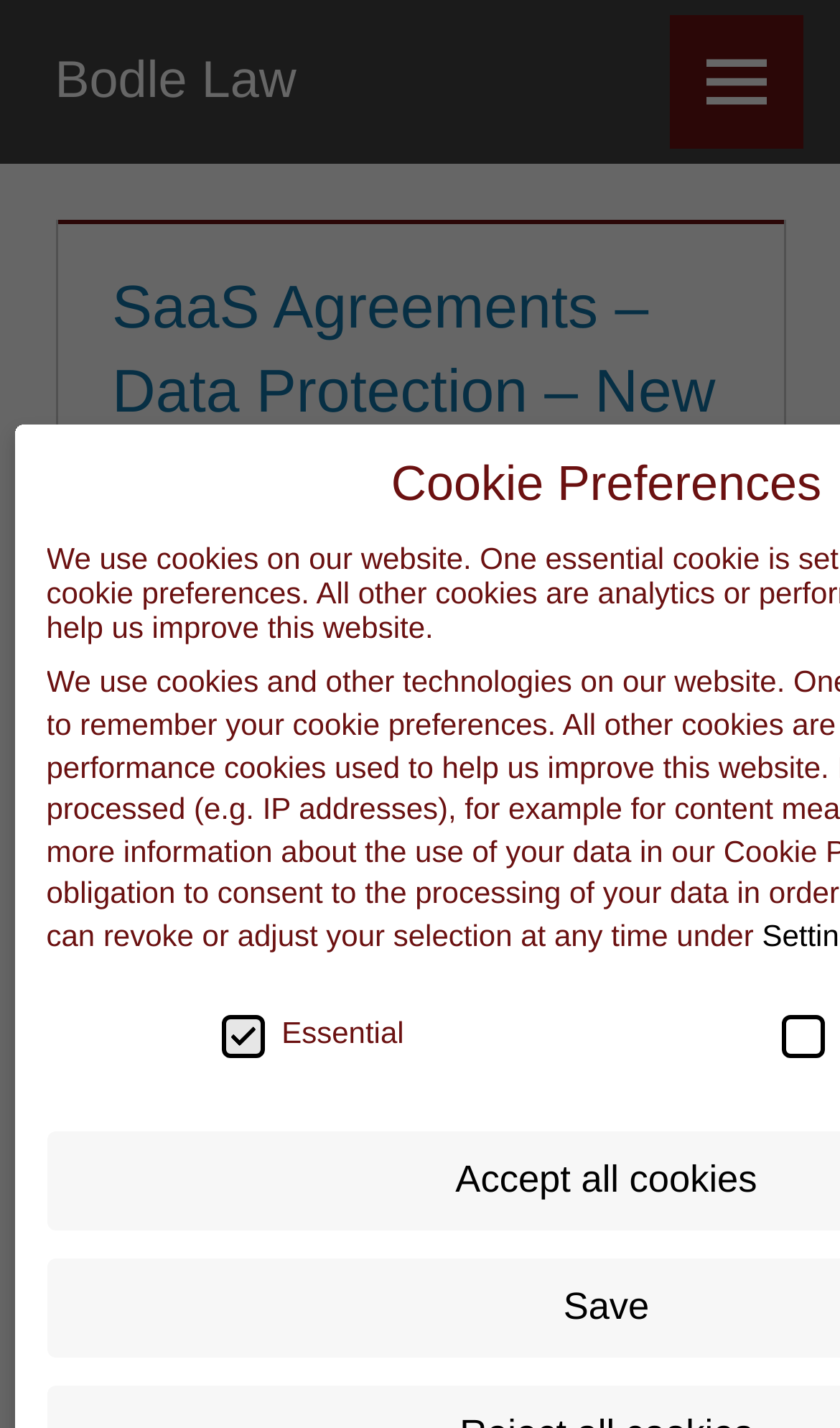Find the bounding box of the UI element described as: "EEA". The bounding box coordinates should be given as four float values between 0 and 1, i.e., [left, top, right, bottom].

[0.669, 0.831, 0.754, 0.86]